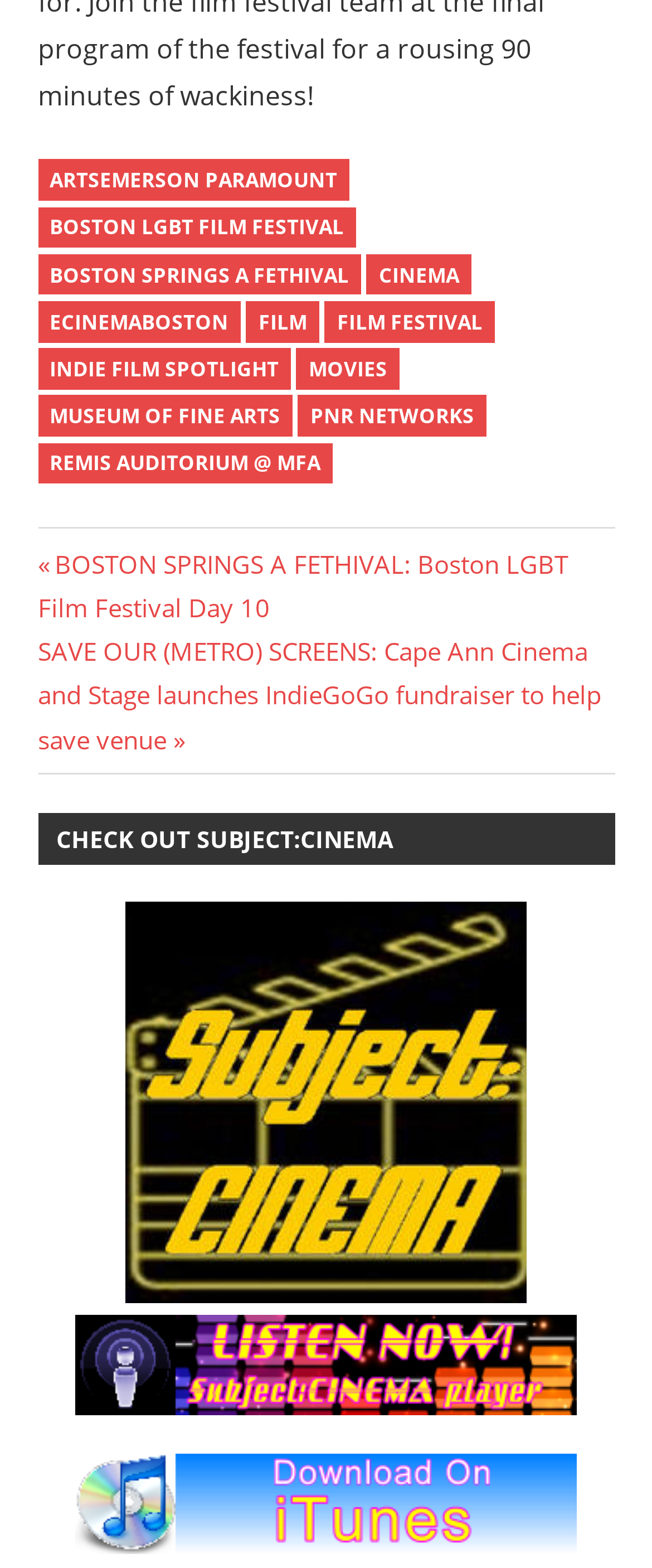Identify the coordinates of the bounding box for the element described below: "film". Return the coordinates as four float numbers between 0 and 1: [left, top, right, bottom].

[0.378, 0.192, 0.489, 0.218]